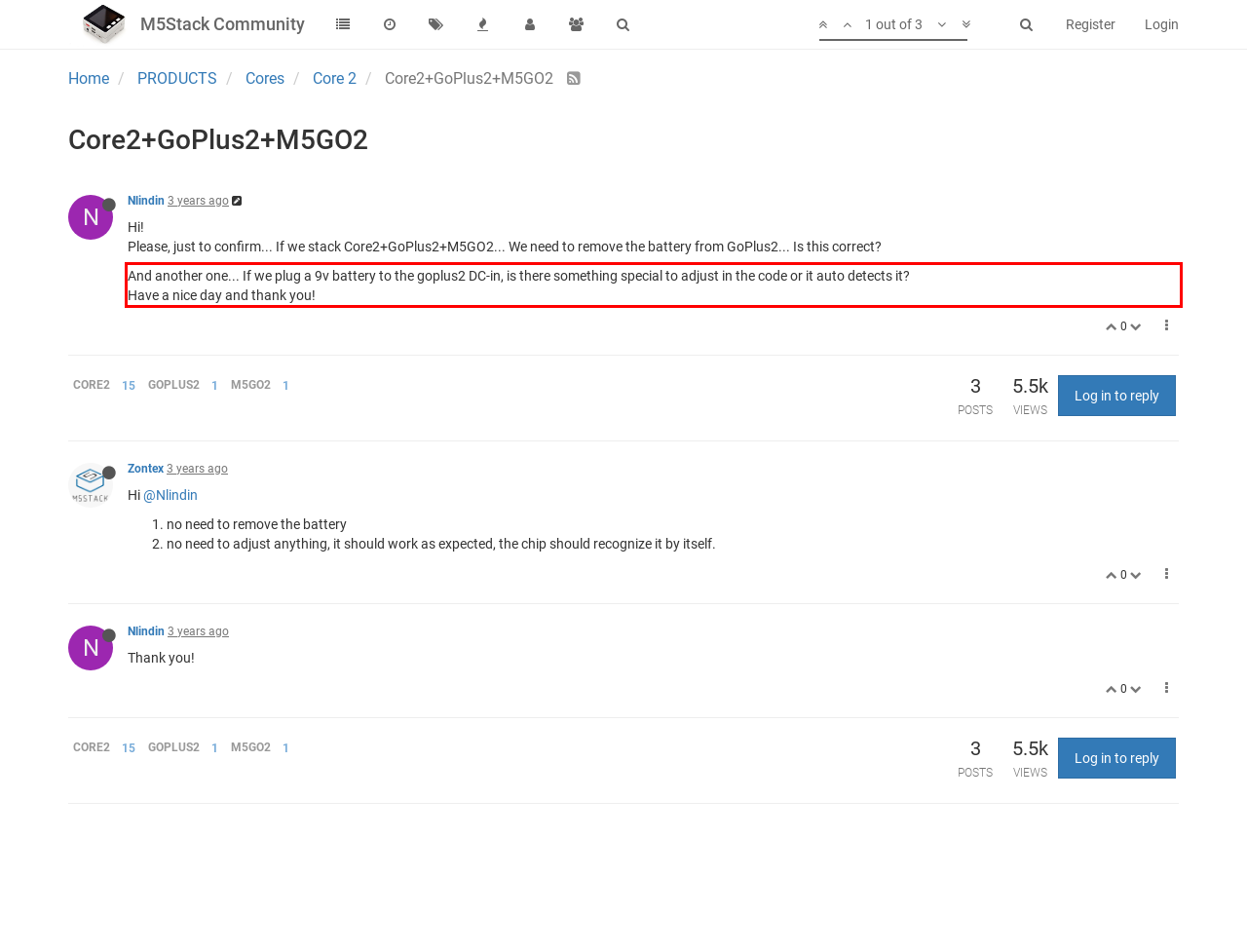Given a screenshot of a webpage containing a red rectangle bounding box, extract and provide the text content found within the red bounding box.

And another one... If we plug a 9v battery to the goplus2 DC-in, is there something special to adjust in the code or it auto detects it? Have a nice day and thank you!